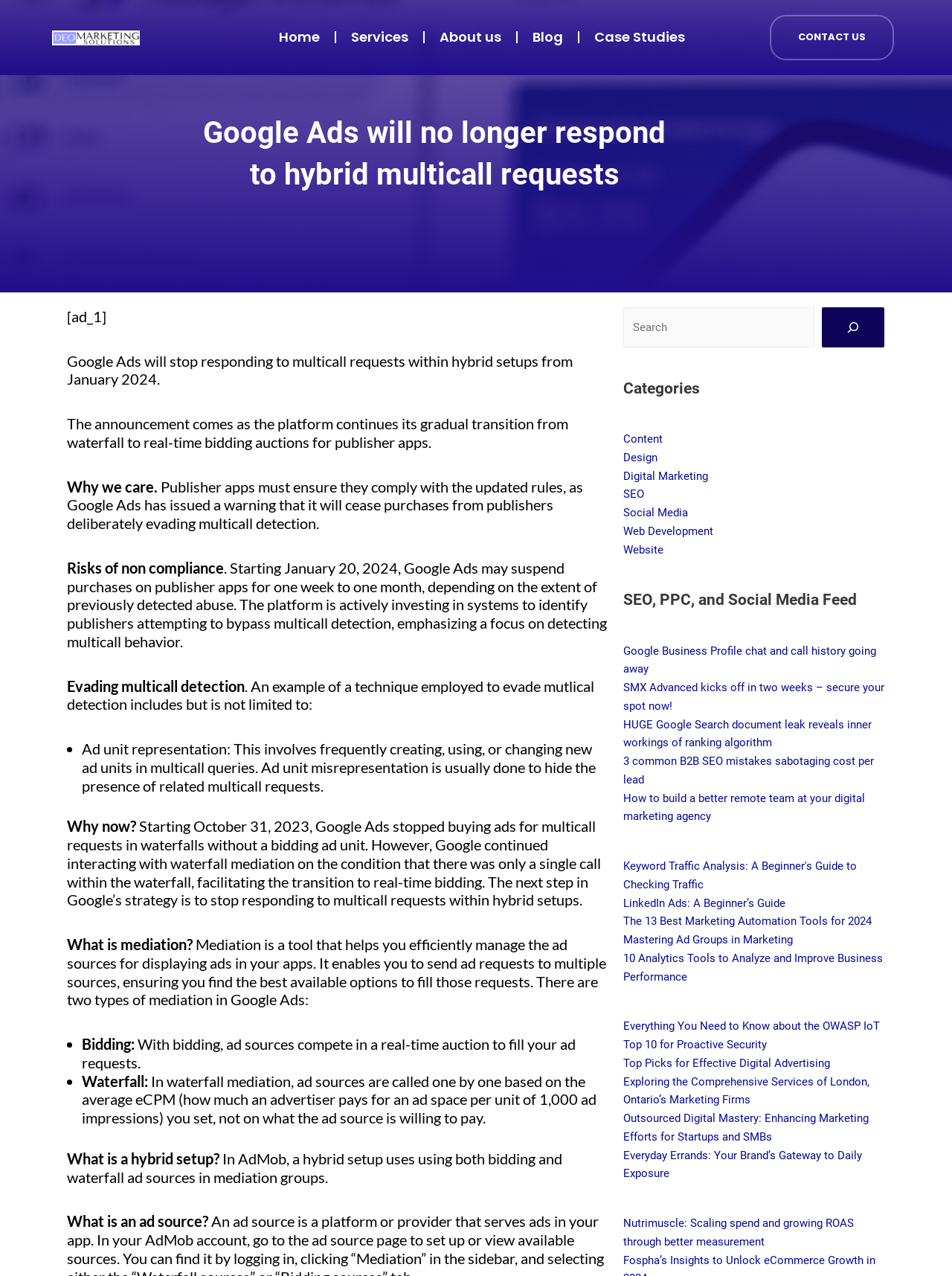Determine the bounding box coordinates of the clickable region to follow the instruction: "Explore the 'Digital Marketing' category".

[0.655, 0.368, 0.744, 0.378]